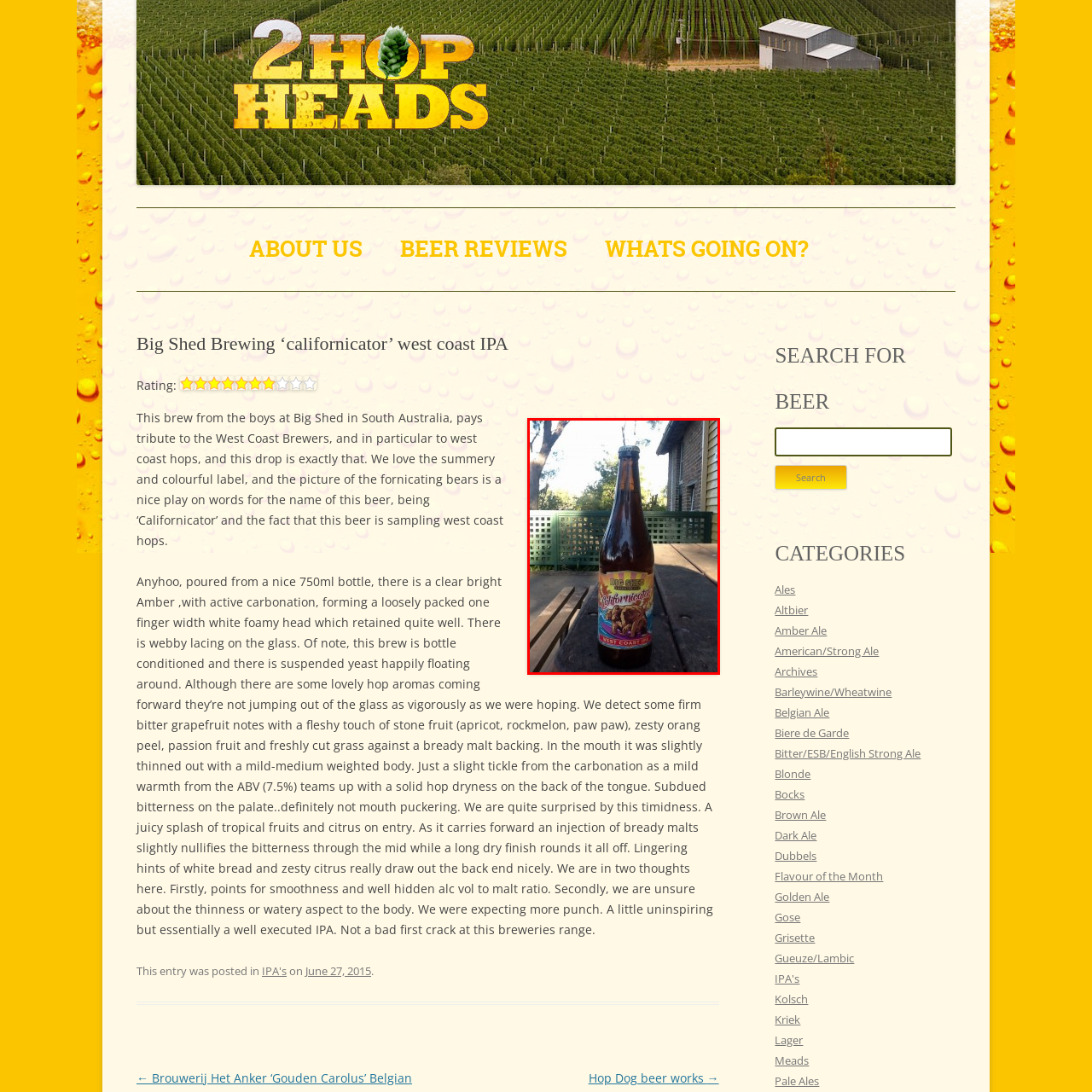Provide a comprehensive description of the image located within the red boundary.

The image features a bottle of "Californicator," a West Coast IPA brewed by Big Shed Brewing. The bottle showcases a vibrant and colorful label, which depicts playful graphics, including a humorous illustration of bears that cleverly relates to the beer's name, invoking both a whimsical and eye-catching style. The background reveals a natural setting with greenery, hinting at a laid-back atmosphere, potentially reflecting the summery vibe associated with the West Coast. The wooden table and nearby fence create a rustic charm, perfectly complementing the beer's craft appeal. This image encapsulates the essence of enjoying a refreshing, hop-forward IPA in a relaxed outdoor setting.